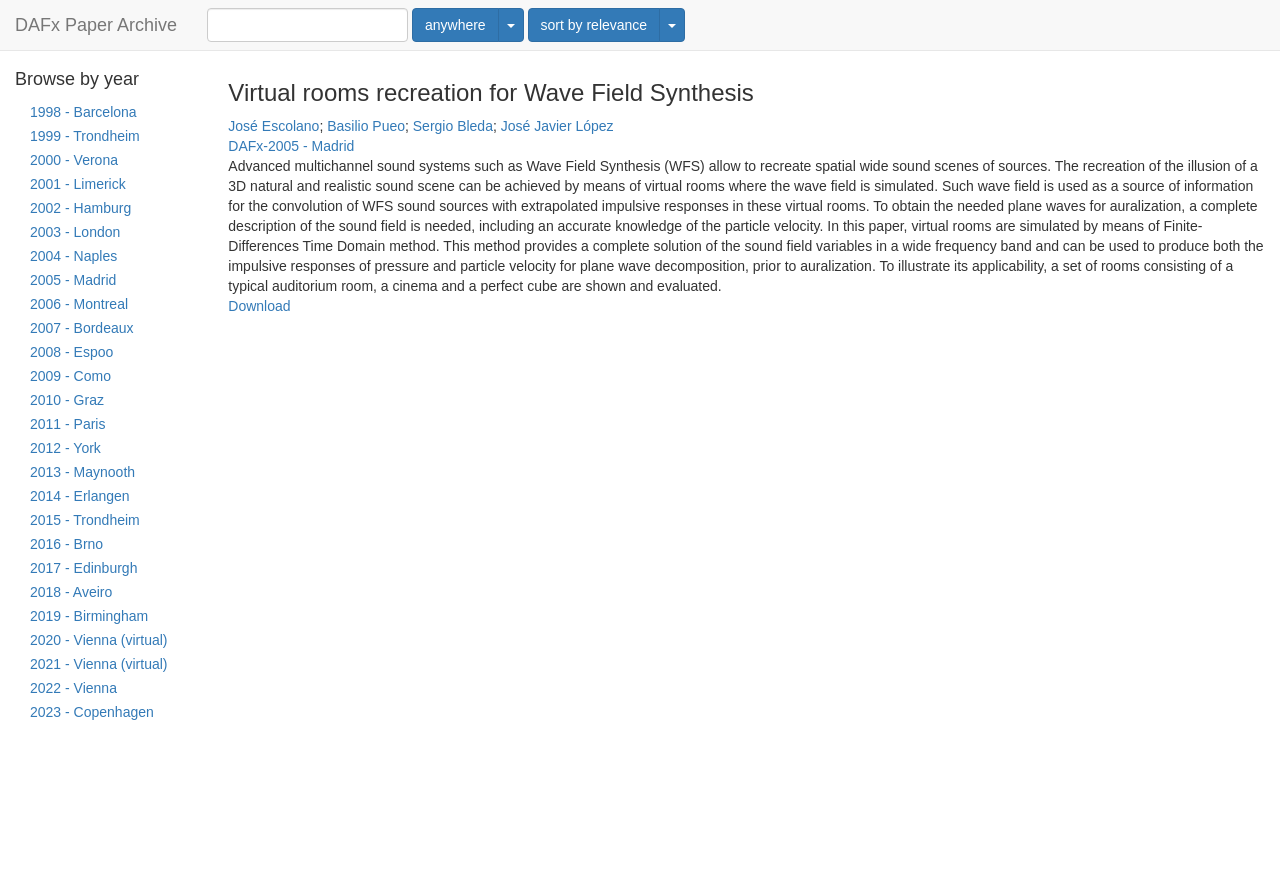Create a detailed summary of the webpage's content and design.

This webpage is an archive of a research paper titled "Virtual rooms recreation for Wave Field Synthesis" presented at the DAFx conference in 2005. At the top, there is a navigation bar with a link to the "DAFx Paper Archive" and a search box. Below the navigation bar, there is a section titled "Browse by year" with a list of links to conference proceedings from 1998 to 2023.

The main content of the page is dedicated to the research paper, with a heading that matches the title of the paper. Below the heading, there are links to the authors' names: José Escolano, Basilio Pueo, Sergio Bleda, and José Javier López. 

The paper's abstract is presented in a large block of text, describing the research on virtual rooms recreation for Wave Field Synthesis using the Finite-Differences Time Domain method. The abstract is followed by a link to download the paper.